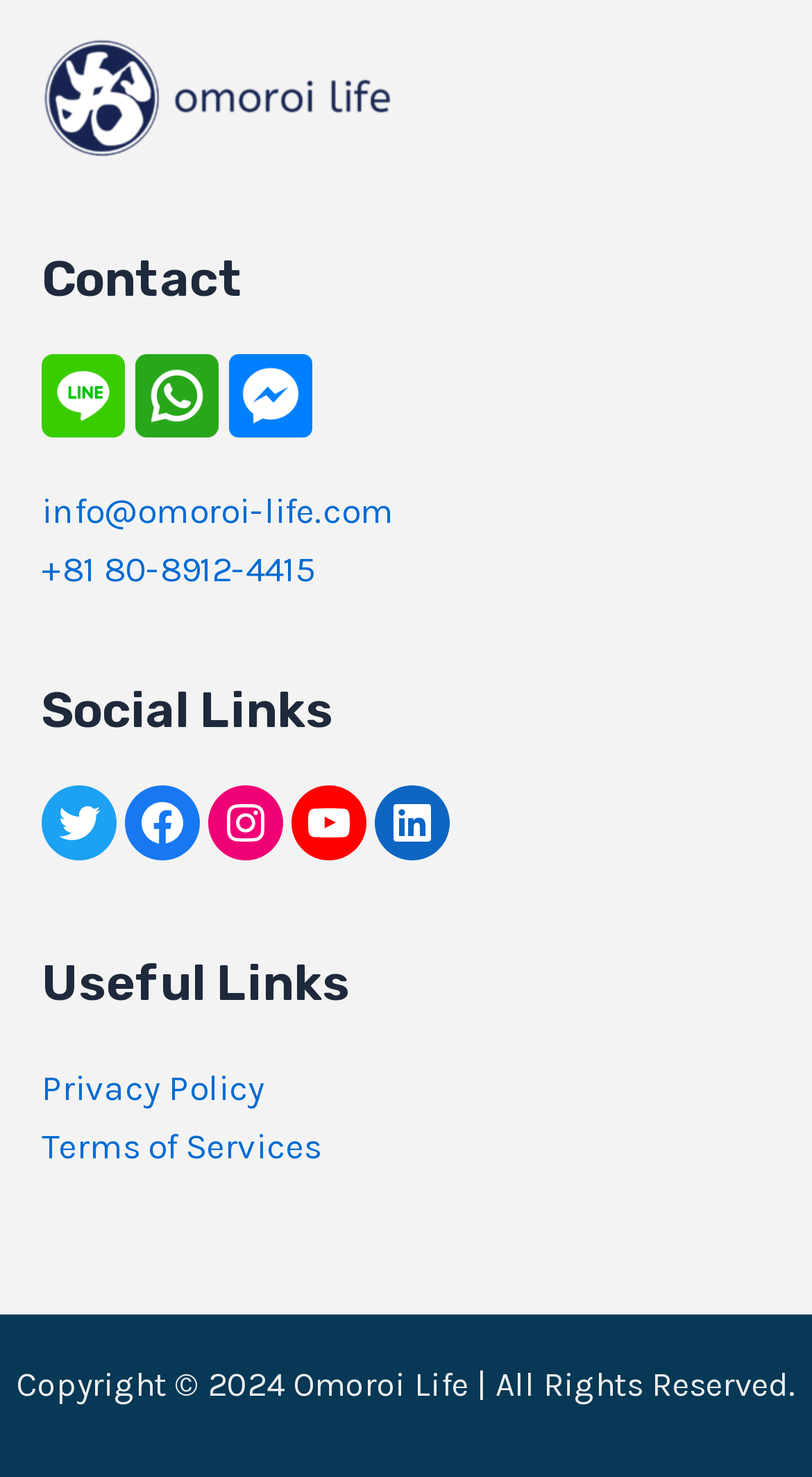Identify the bounding box coordinates for the element that needs to be clicked to fulfill this instruction: "Read our Privacy Policy". Provide the coordinates in the format of four float numbers between 0 and 1: [left, top, right, bottom].

[0.051, 0.722, 0.326, 0.751]